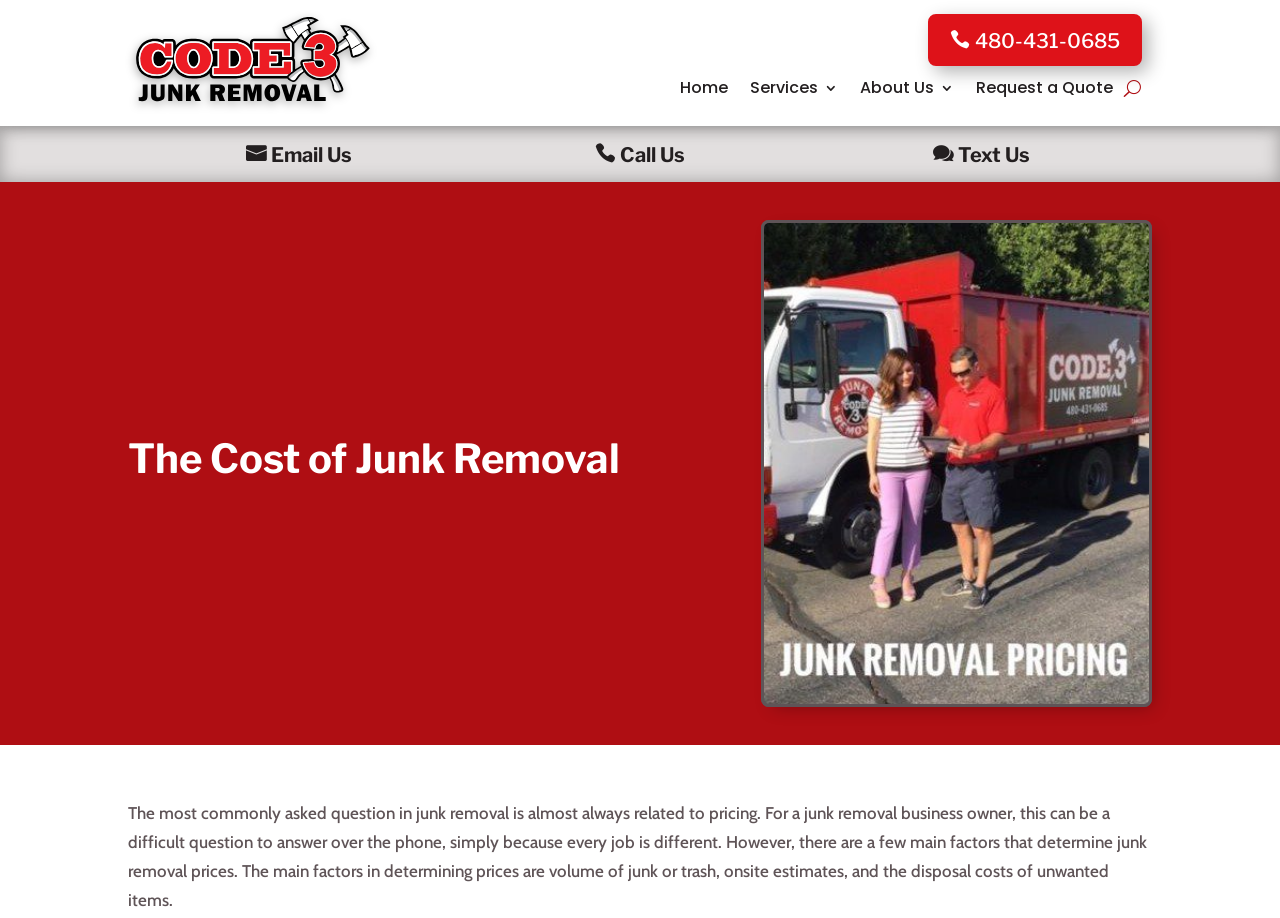Please identify the bounding box coordinates of the clickable element to fulfill the following instruction: "Click the Code 3 Junk Removal Logo". The coordinates should be four float numbers between 0 and 1, i.e., [left, top, right, bottom].

[0.1, 0.0, 0.295, 0.137]